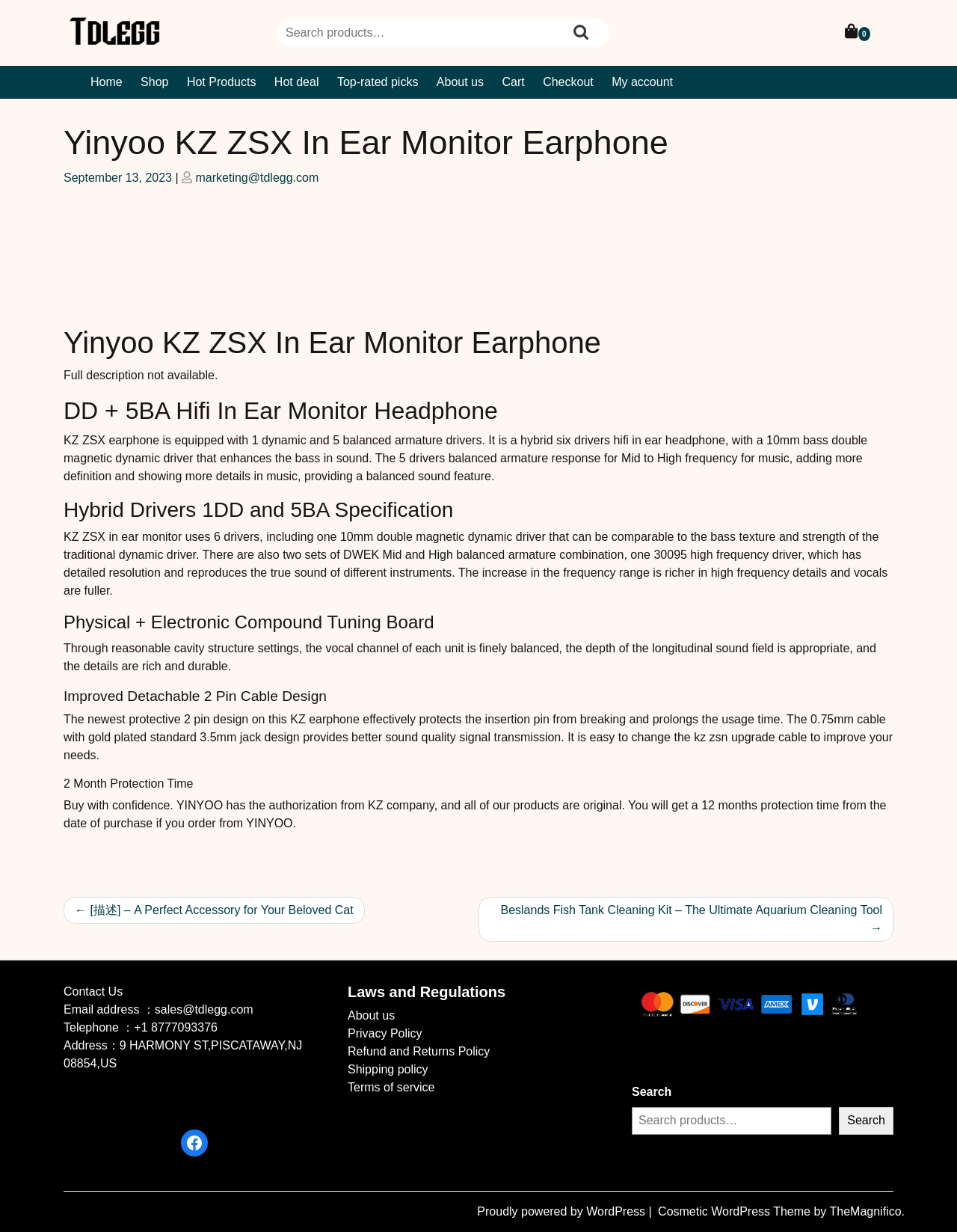Please locate the bounding box coordinates of the region I need to click to follow this instruction: "Send an email".

None